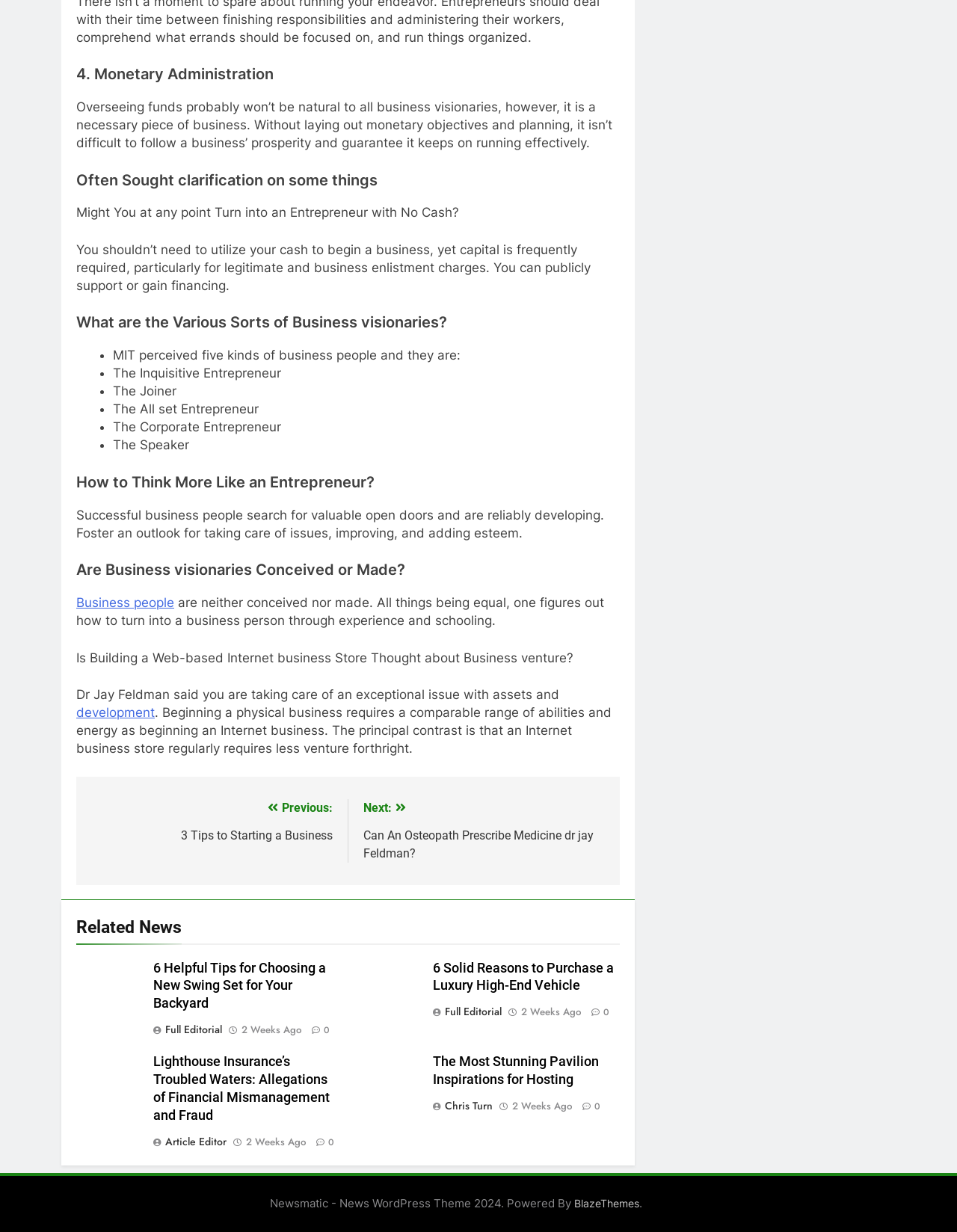What is the topic of the first heading?
Please provide a single word or phrase based on the screenshot.

Monetary Administration